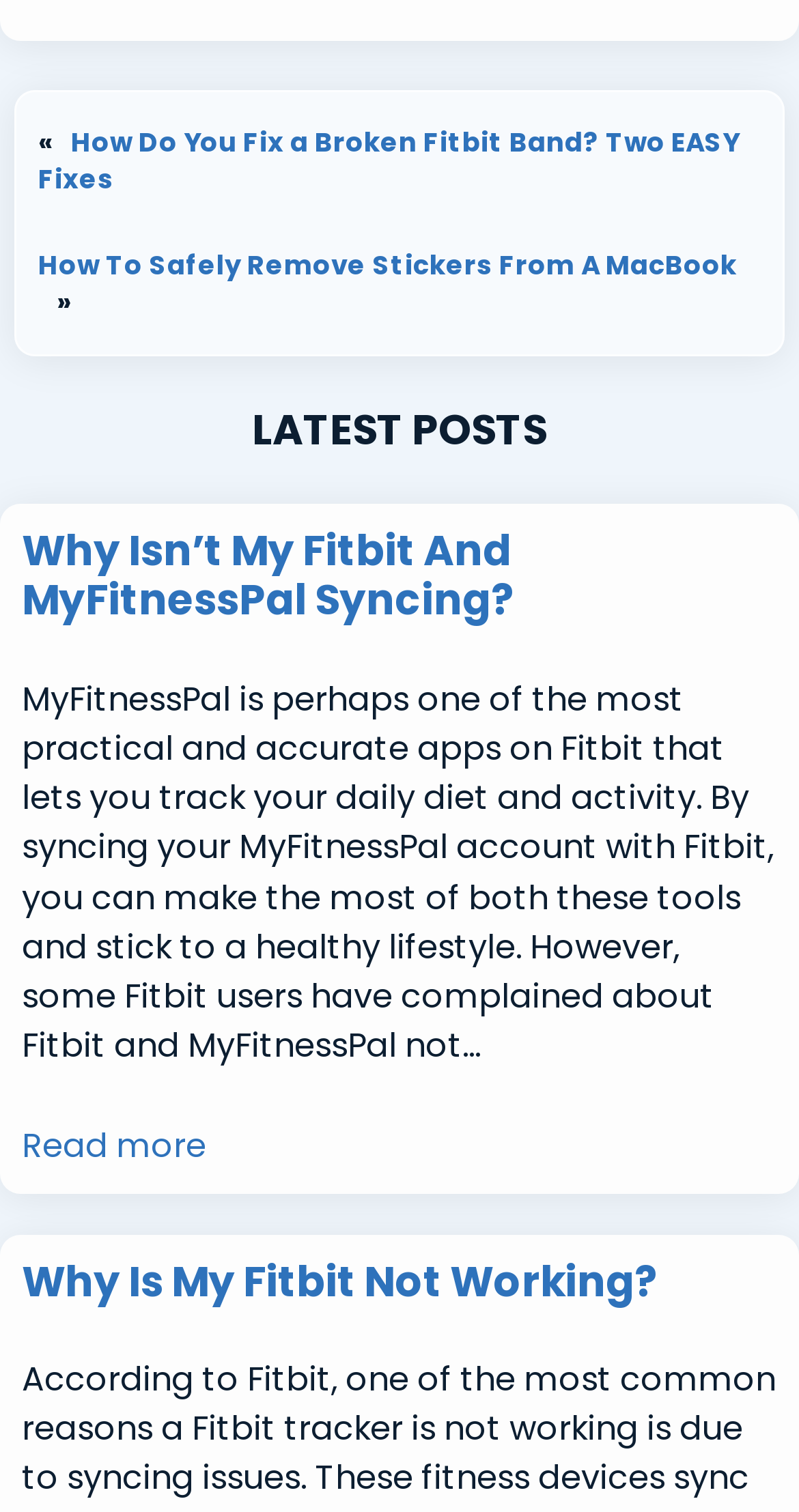Answer the following query with a single word or phrase:
What is the issue discussed in the article 'Why Is My Fitbit Not Working?'?

Fitbit not working